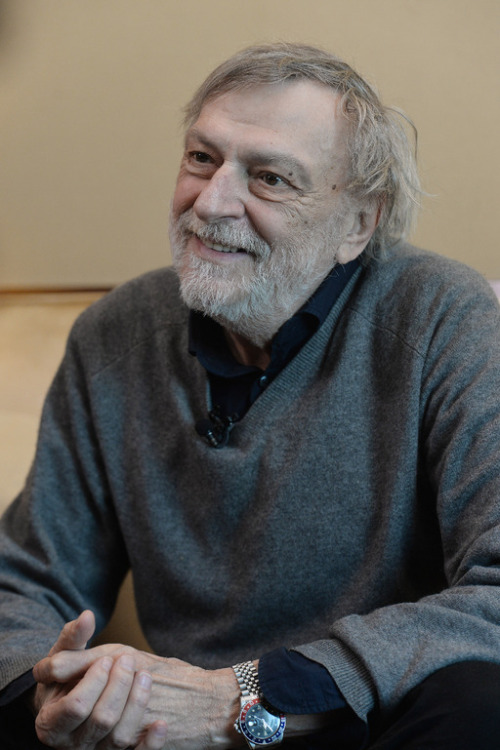What is the gentleman's posture like?
Using the image, answer in one word or phrase.

Hands clasped